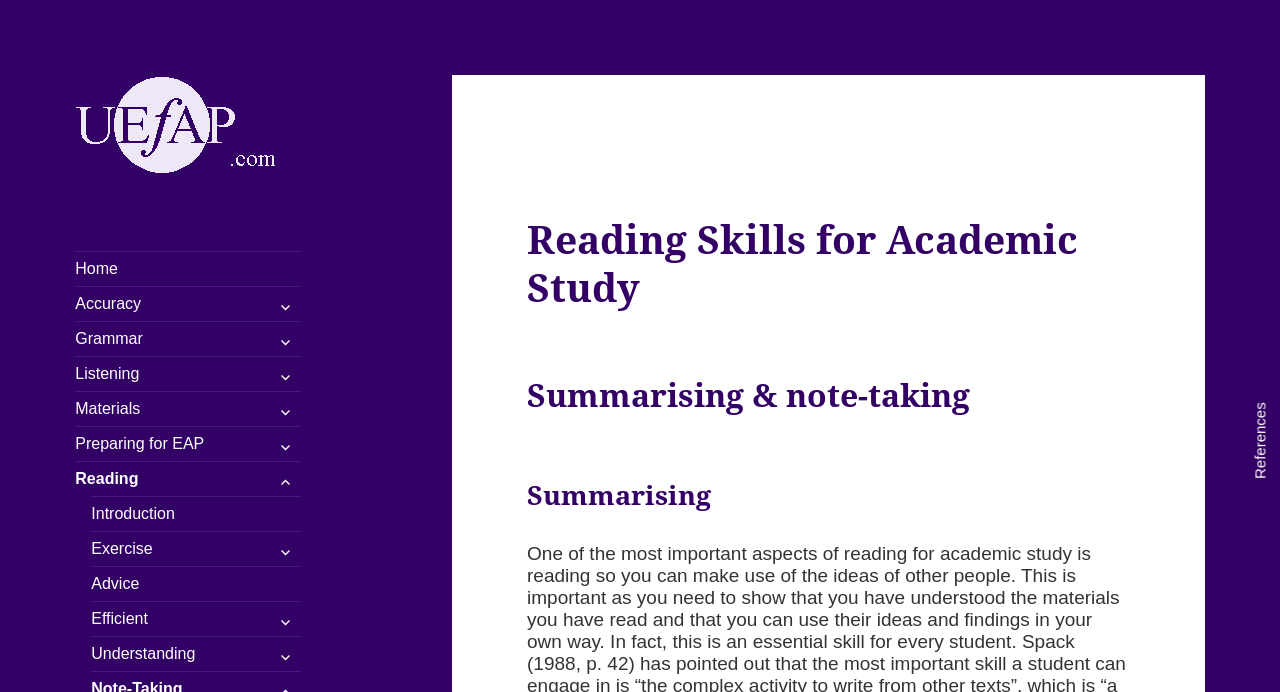Provide a brief response to the question using a single word or phrase: 
What is the purpose of the buttons with the icon 'uf431'?

Expand child menu